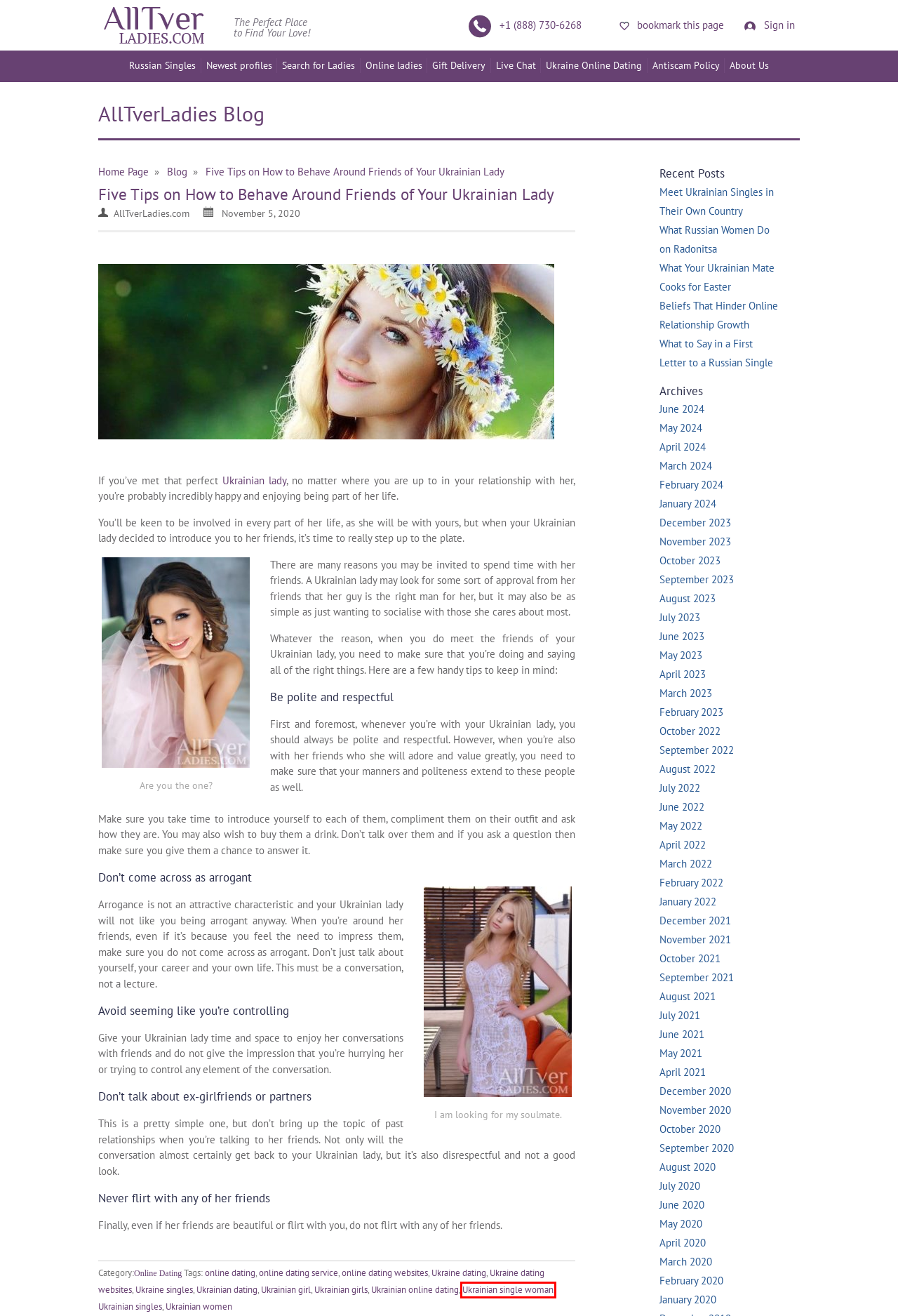Analyze the screenshot of a webpage with a red bounding box and select the webpage description that most accurately describes the new page resulting from clicking the element inside the red box. Here are the candidates:
A. September 2023 - AllTverLadies Blog
B. Ukrainian single woman Archives - AllTverLadies Blog
C. October 2021 - AllTverLadies Blog
D. Ukrainian dating Archives - AllTverLadies Blog
E. November 2020 - AllTverLadies Blog
F. November 2021 - AllTverLadies Blog
G. April 2023 - AllTverLadies Blog
H. ID 51016 Attractive Ukrainian lady Vladislava, 28 years old from Prague

B